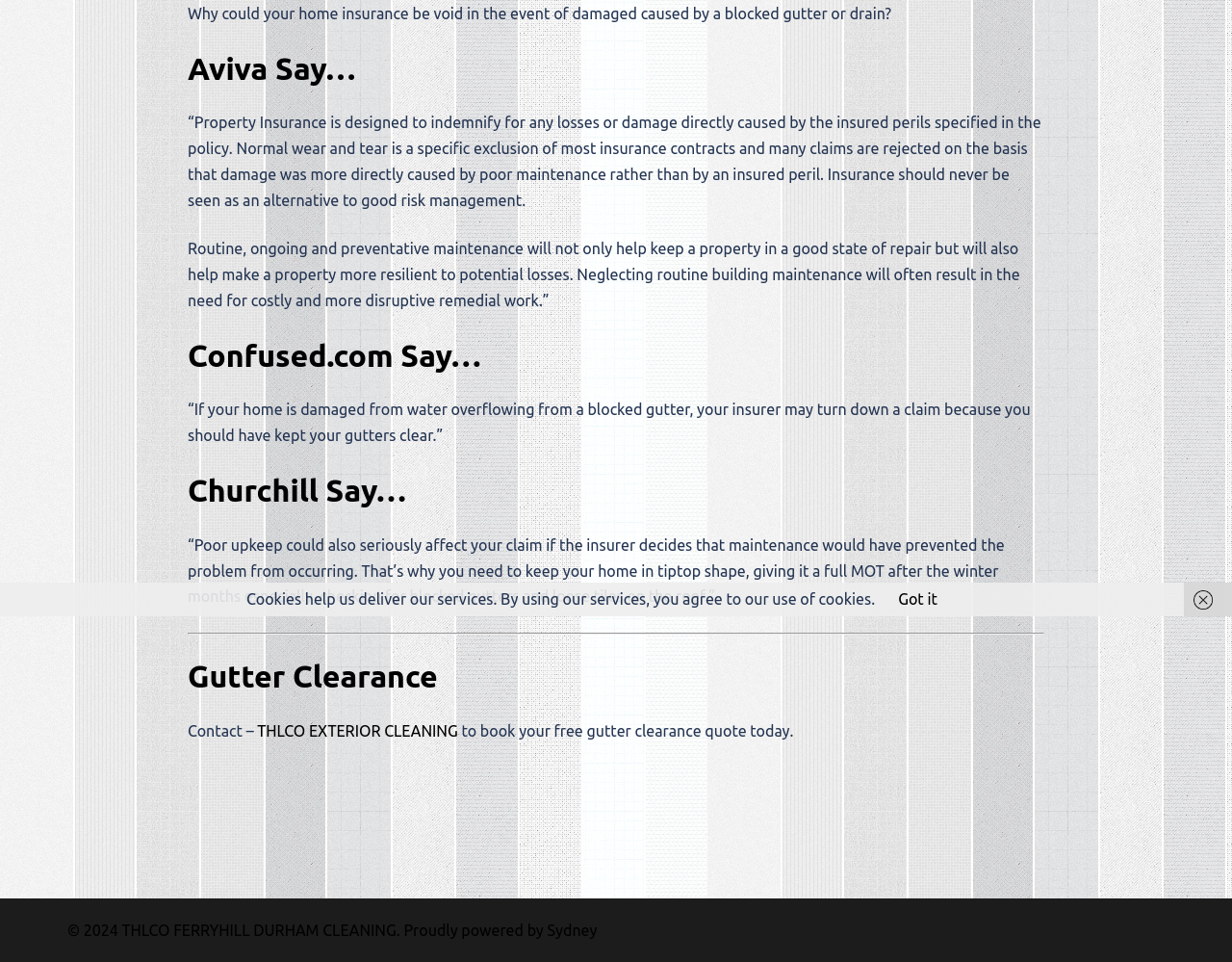Determine the bounding box coordinates (top-left x, top-left y, bottom-right x, bottom-right y) of the UI element described in the following text: Sydney

[0.444, 0.957, 0.485, 0.975]